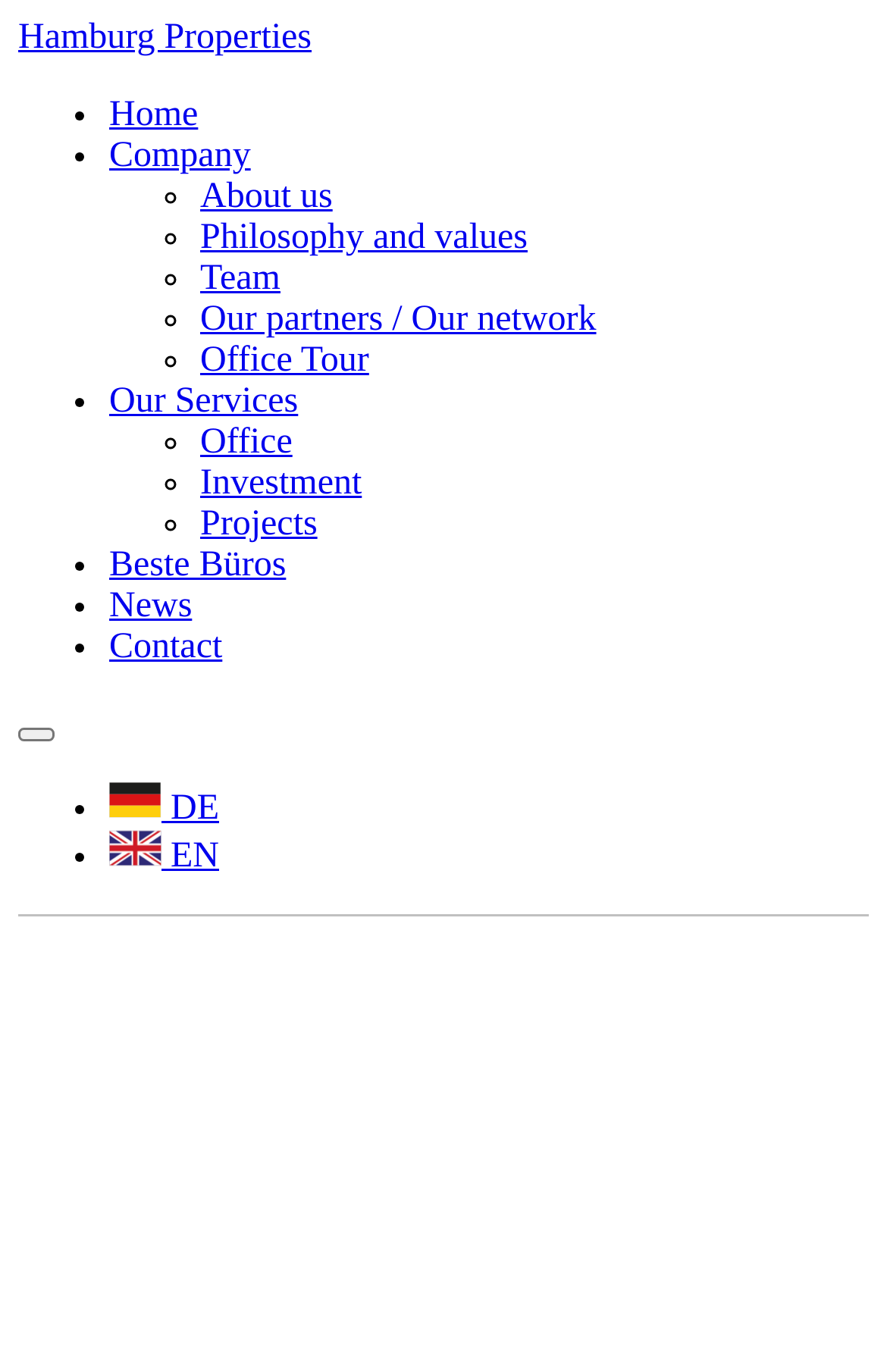Are there any images on the webpage?
Please provide a single word or phrase answer based on the image.

Yes